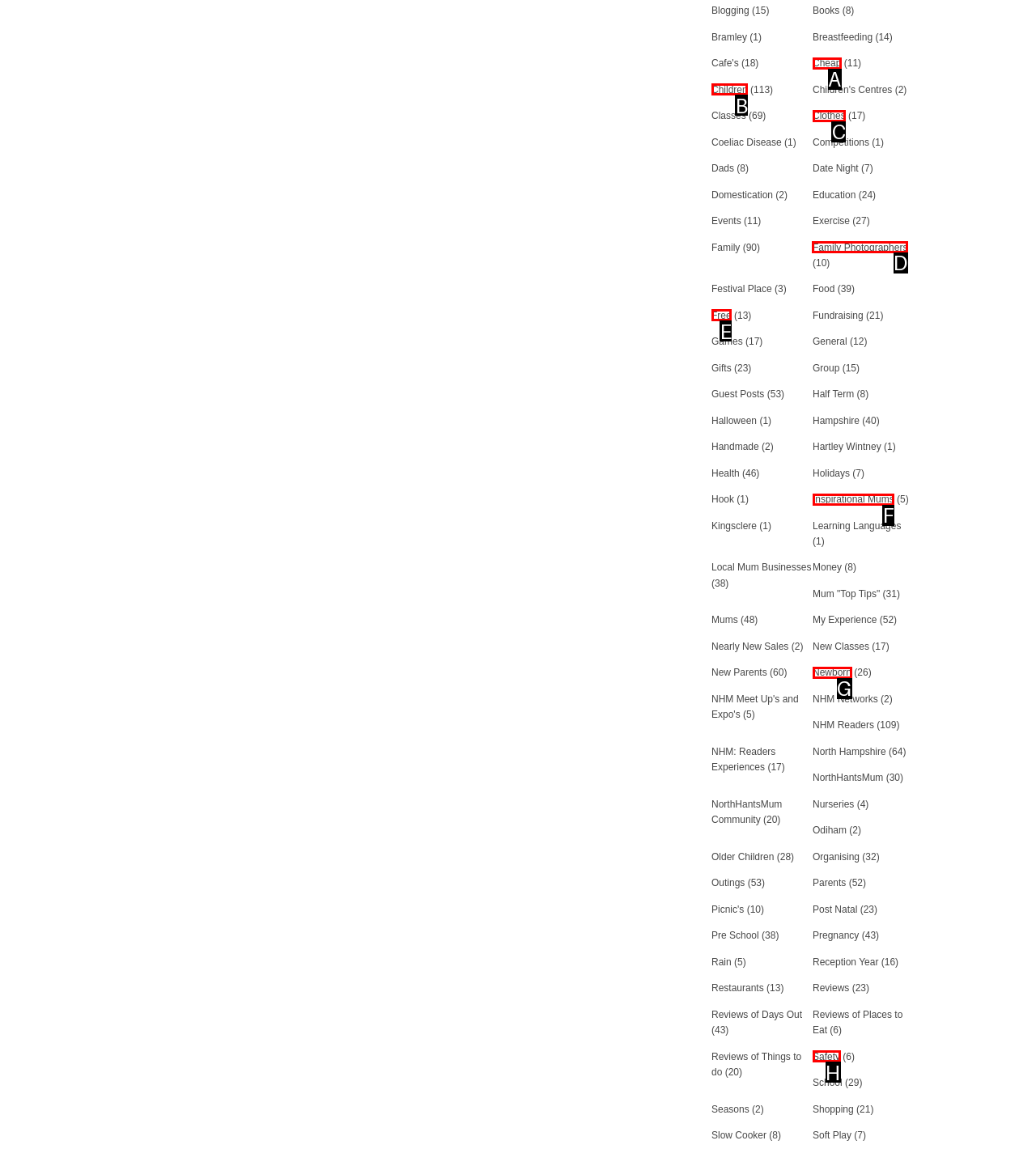Determine the letter of the element I should select to fulfill the following instruction: Explore Family Photographers. Just provide the letter.

D